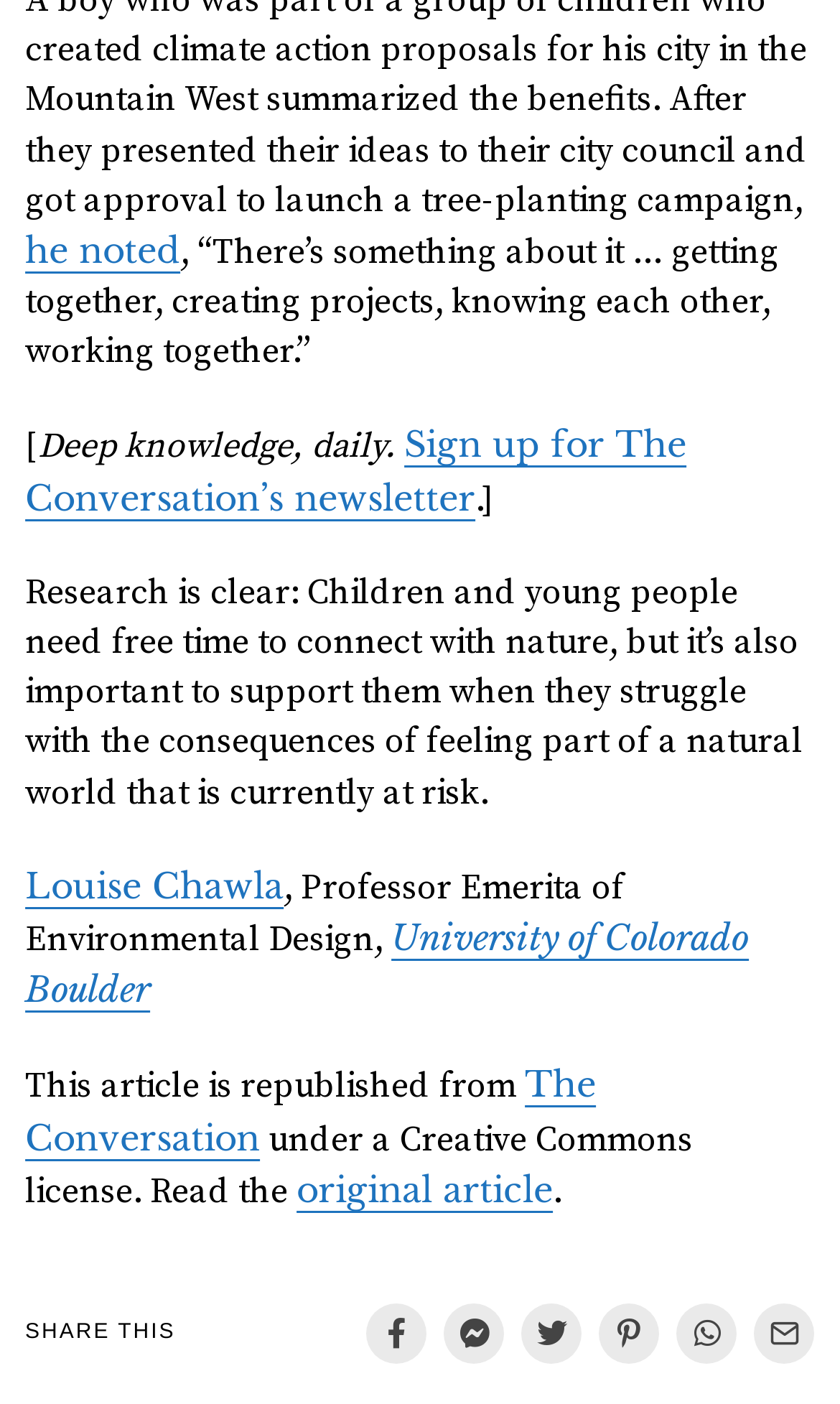What is the topic of the article?
Using the image as a reference, give a one-word or short phrase answer.

Children and nature